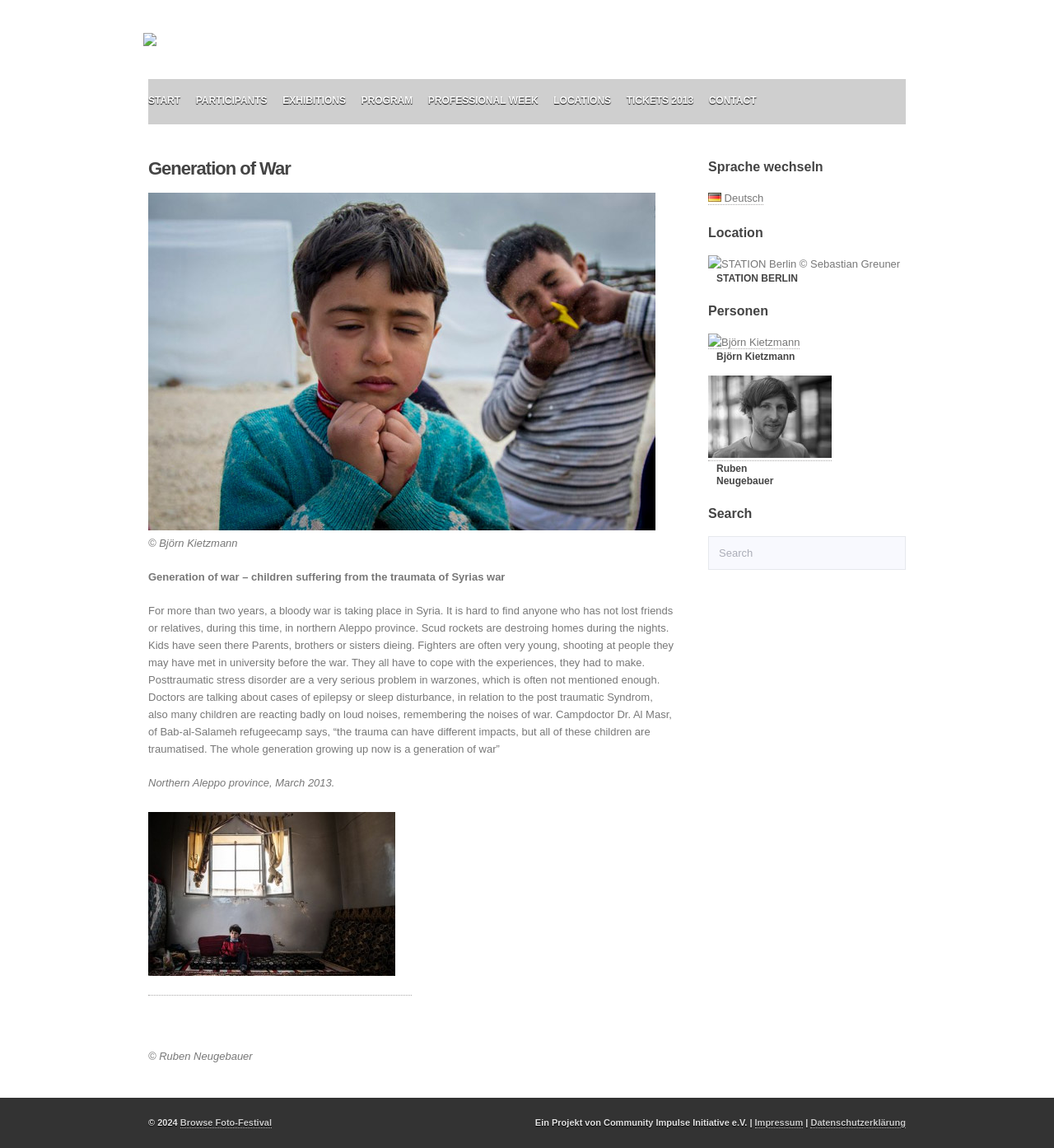Determine the bounding box coordinates of the UI element described below. Use the format (top-left x, top-left y, bottom-right x, bottom-right y) with floating point numbers between 0 and 1: input value="Search" name="s" value="Search"

[0.672, 0.467, 0.859, 0.496]